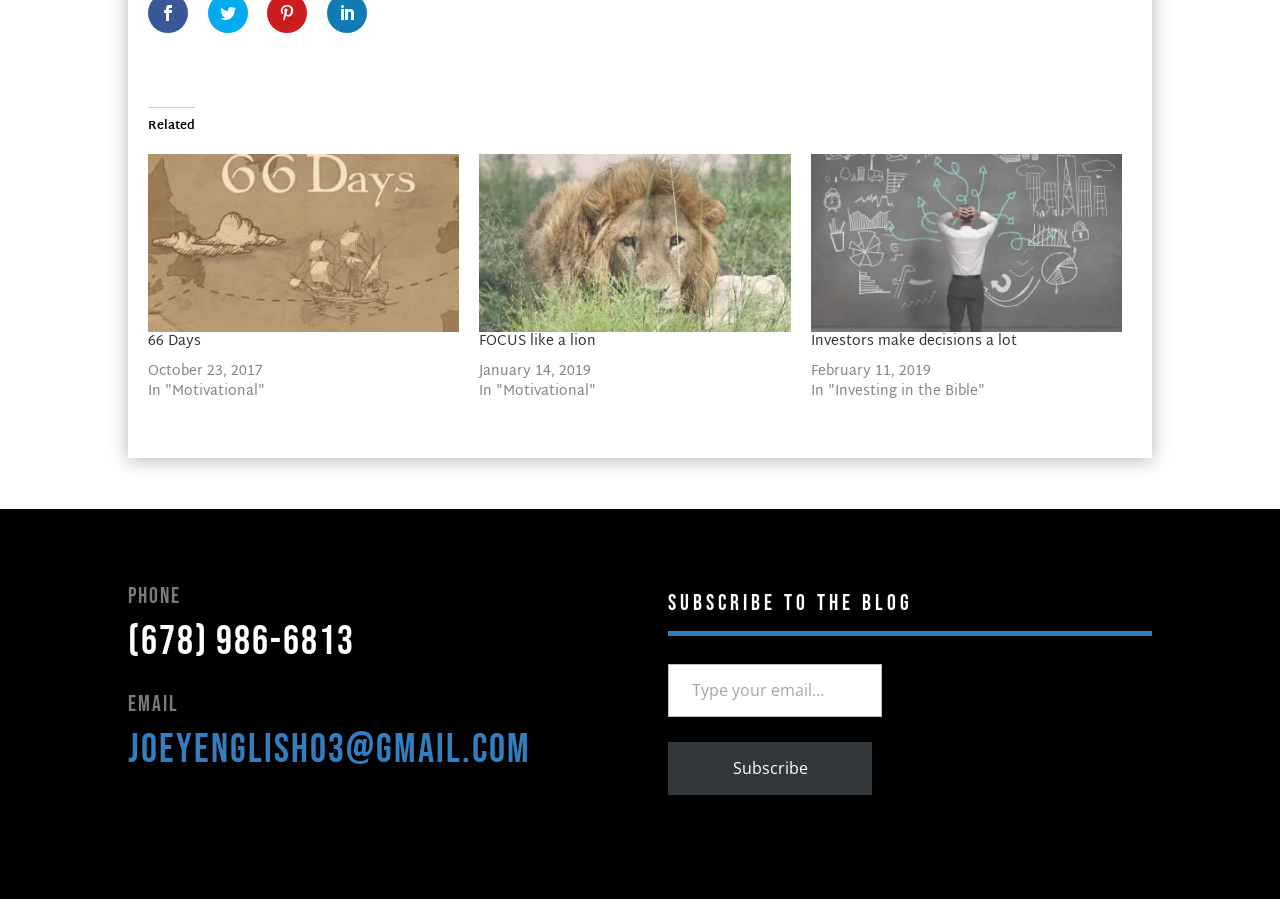What is the phone number provided?
Refer to the screenshot and answer in one word or phrase.

(678) 986-6813